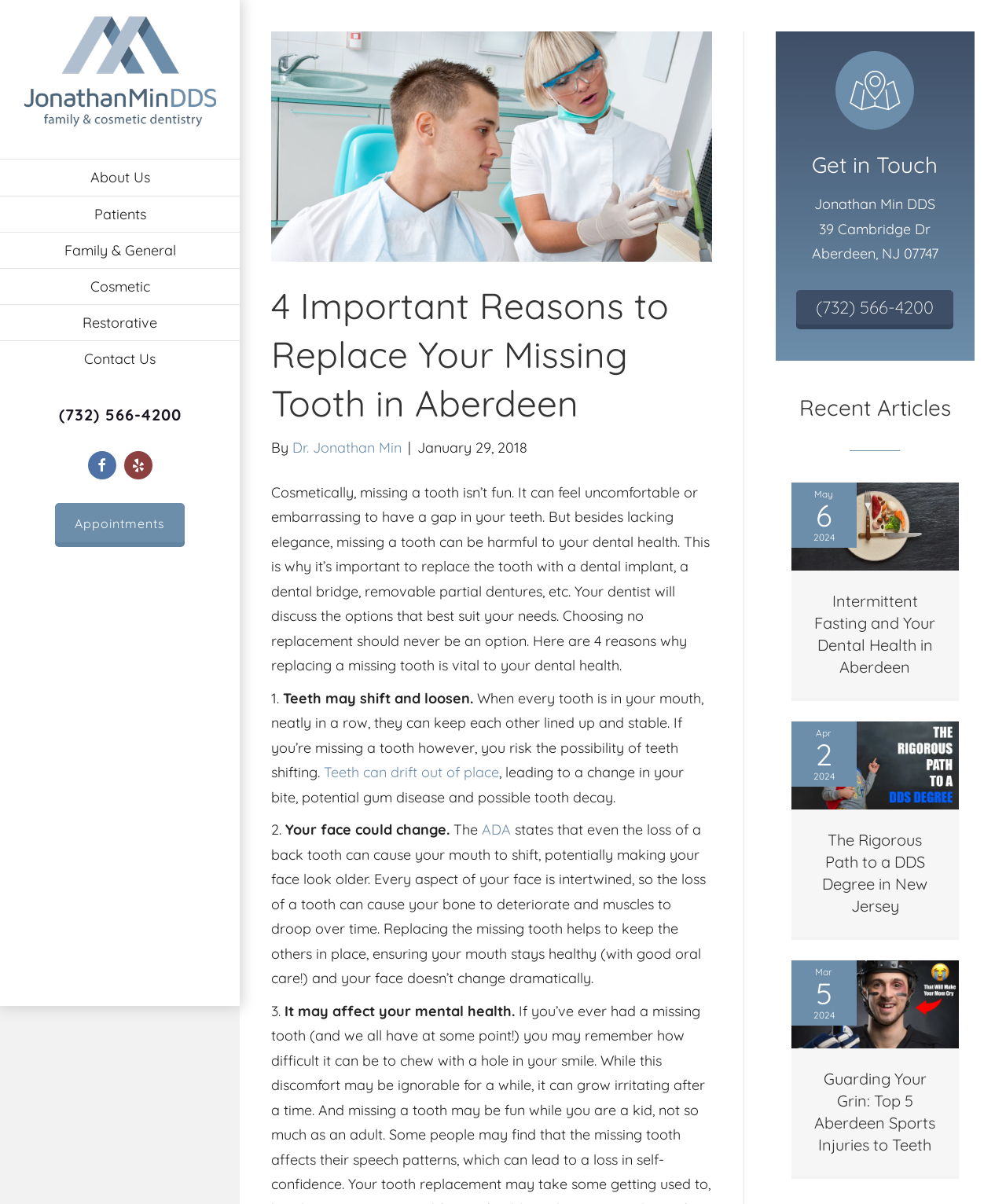Identify and extract the main heading from the webpage.

4 Important Reasons to Replace Your Missing Tooth in Aberdeen